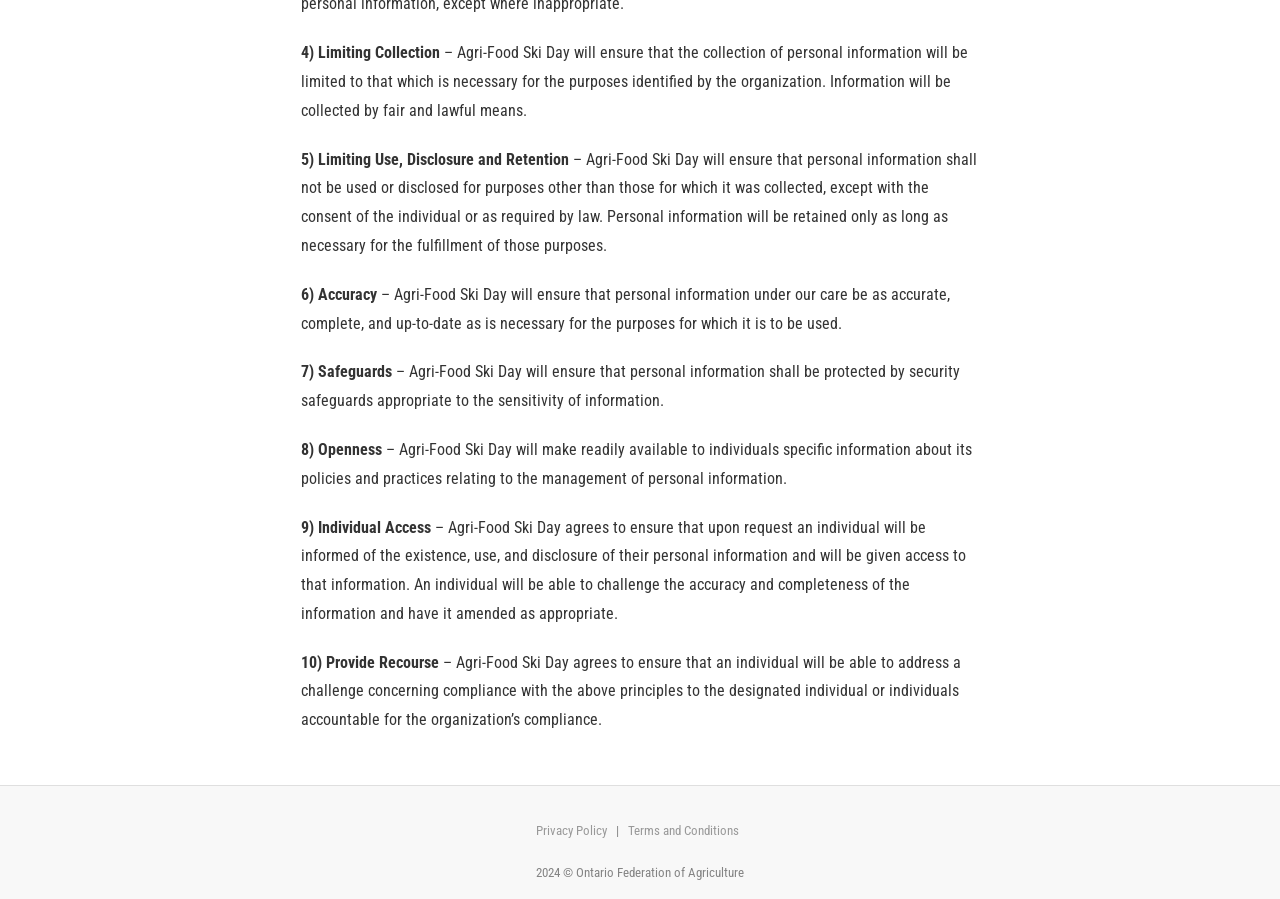Answer the question below in one word or phrase:
What is the relationship between Agri-Food Ski Day and Ontario Federation of Agriculture?

Copyright owner